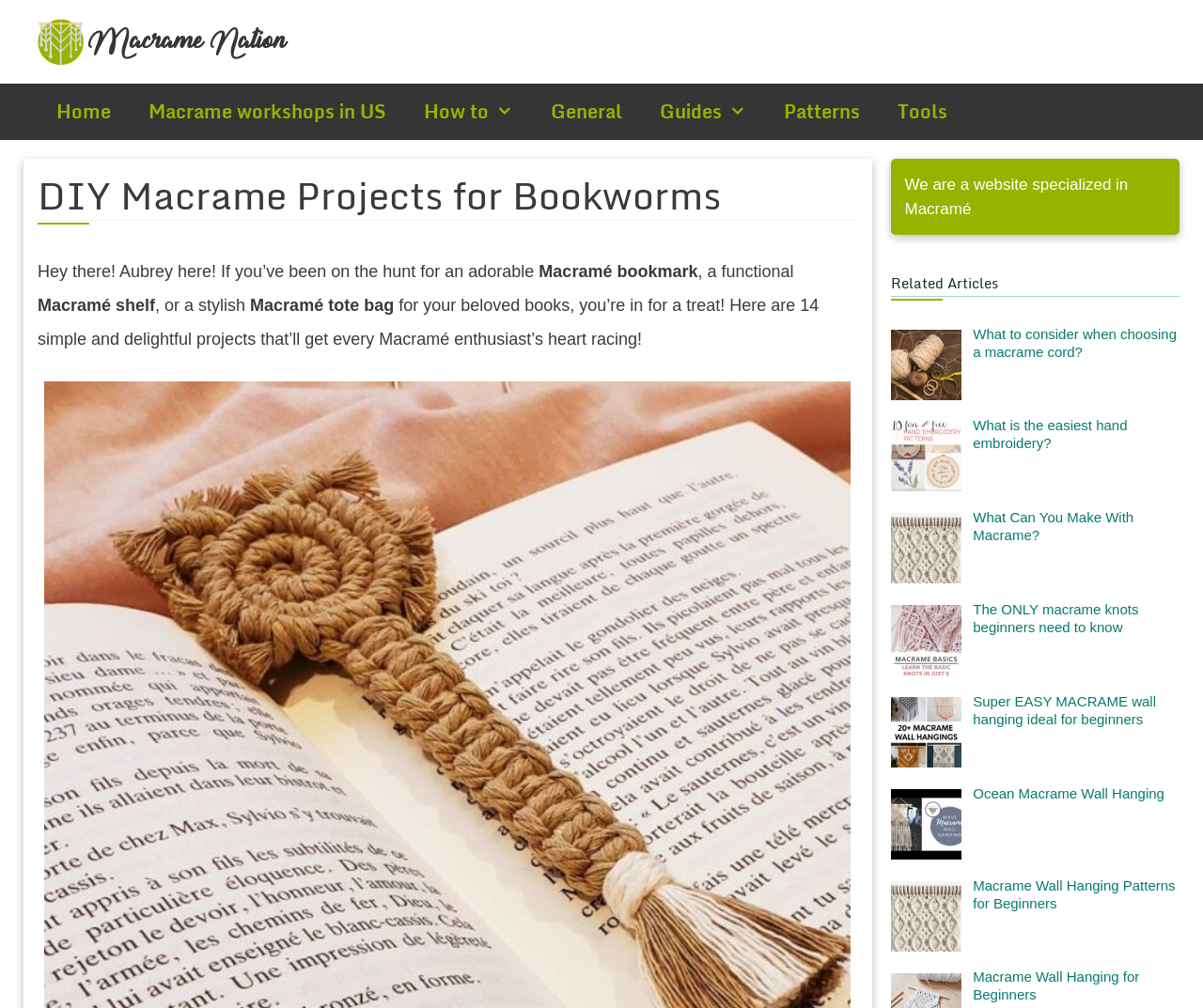How many related articles are listed?
Use the image to give a comprehensive and detailed response to the question.

The 'Related Articles' section lists 8 links to related articles, including 'What to consider when choosing a macrame cord?', 'What is the easiest hand embroidery?', and others.